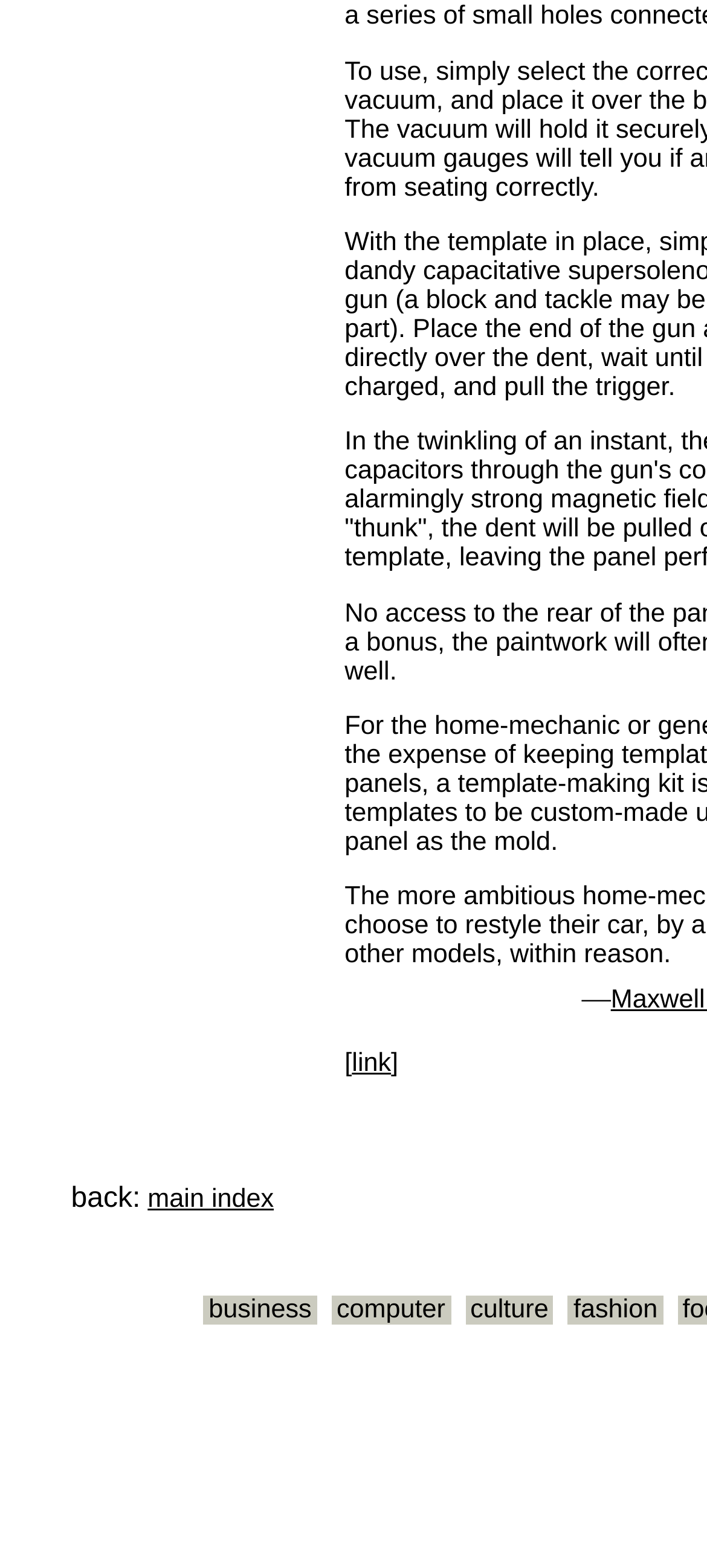What is the last link in the top section?
Answer the question with a single word or phrase, referring to the image.

fashion